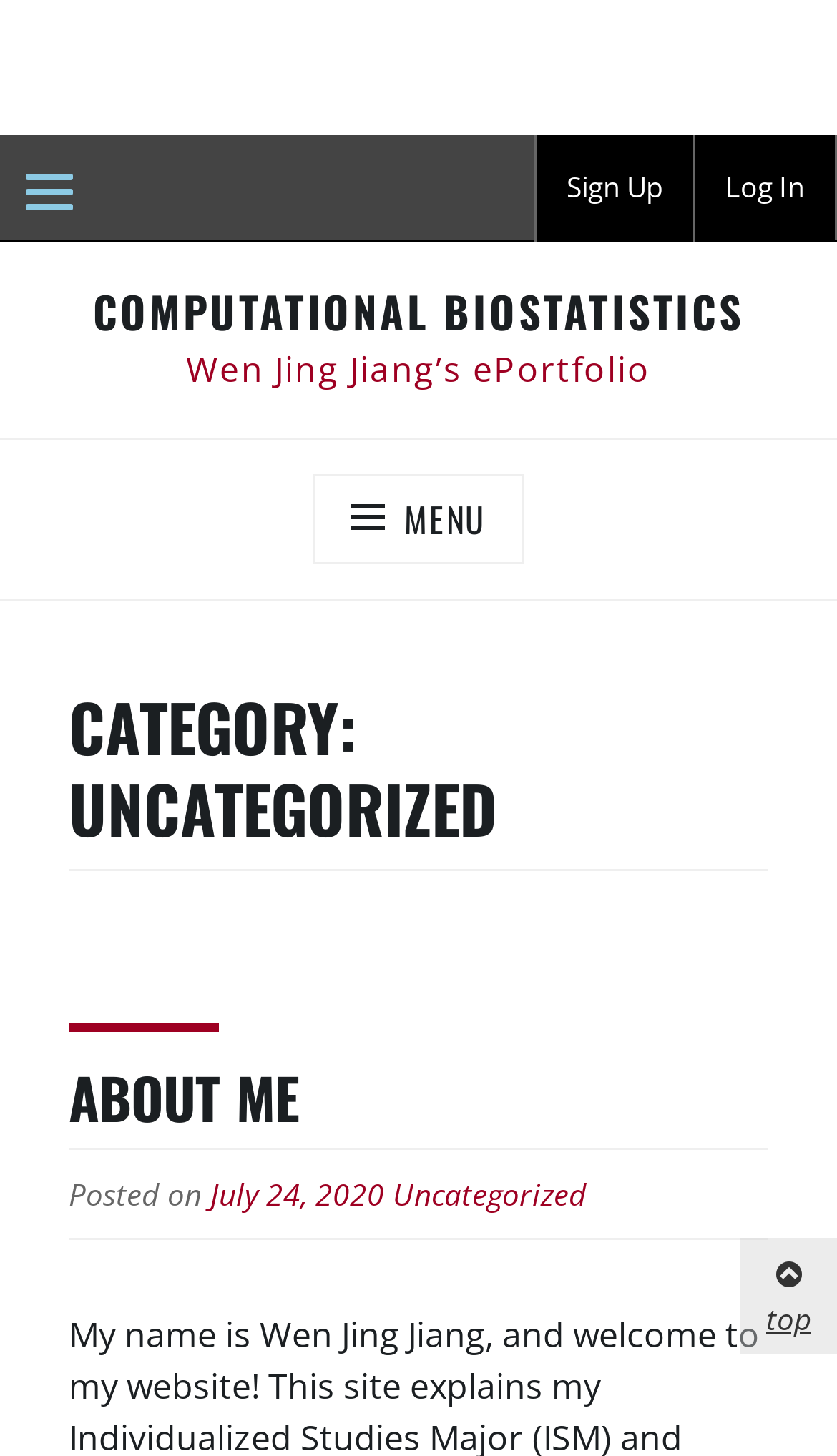Answer the question with a brief word or phrase:
What is the purpose of the button with the icon 'MENU'?

To expand the top menu